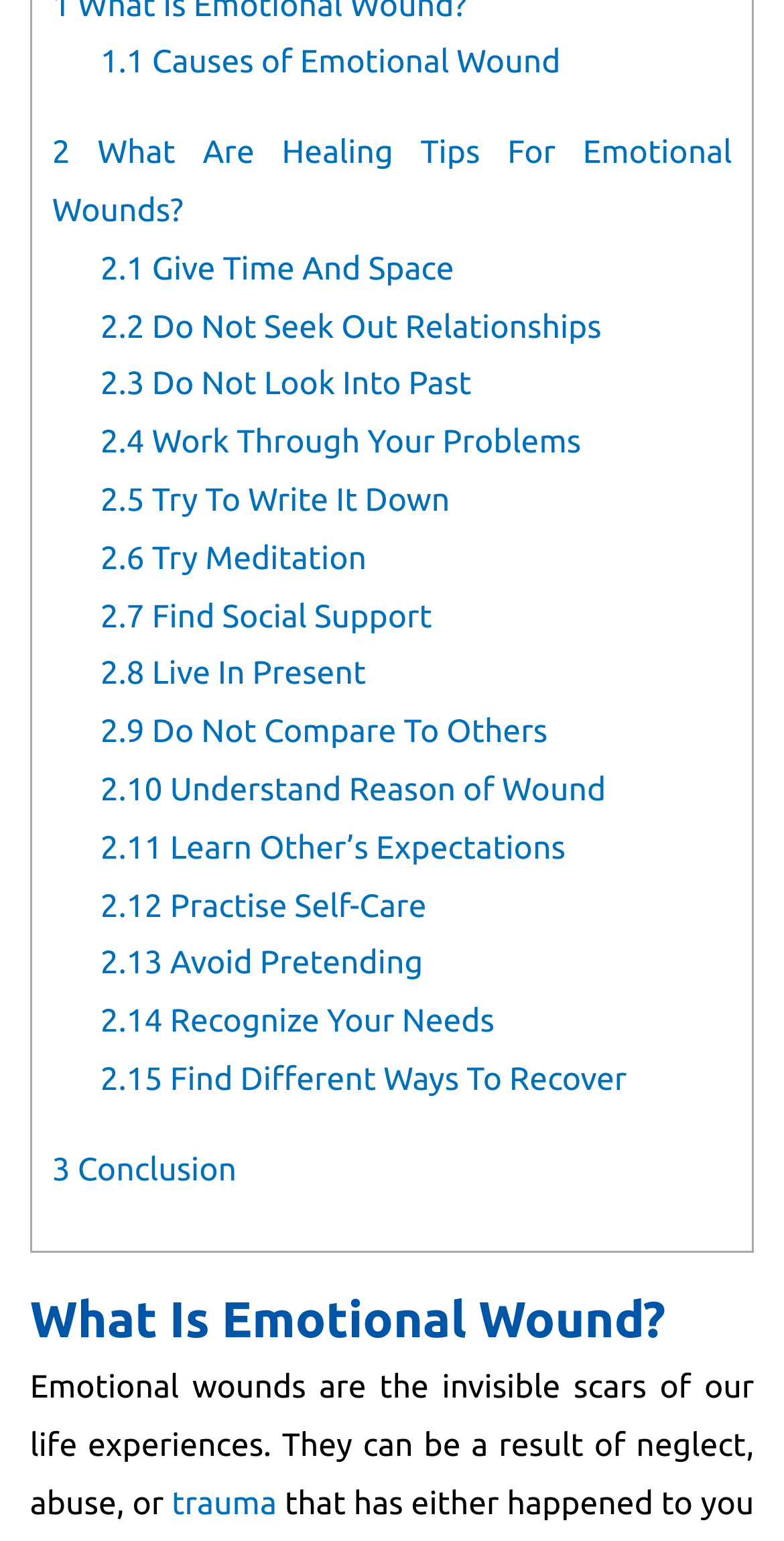Locate the bounding box coordinates of the element that needs to be clicked to carry out the instruction: "click on '1.1 Causes of Emotional Wound'". The coordinates should be given as four float numbers ranging from 0 to 1, i.e., [left, top, right, bottom].

[0.128, 0.029, 0.715, 0.053]